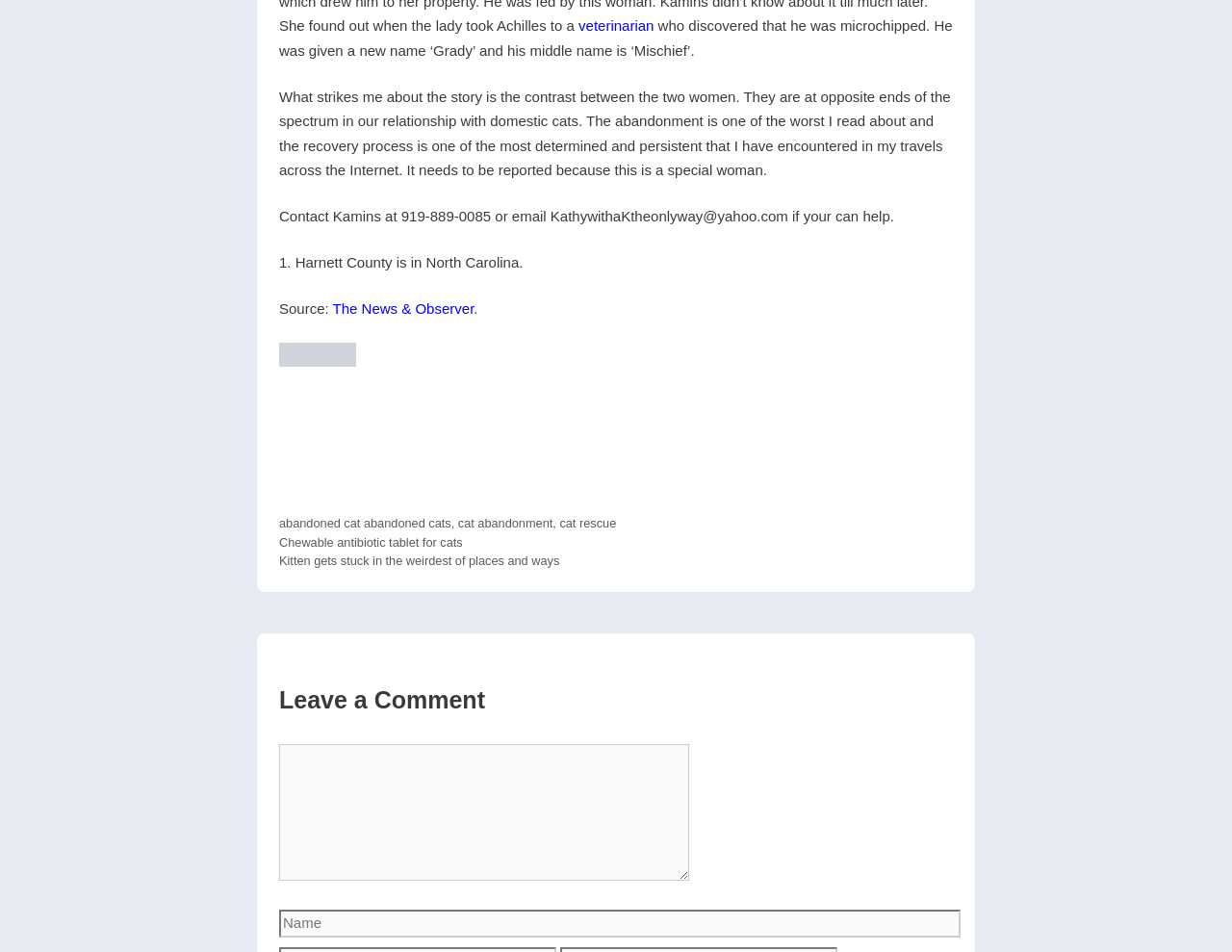What is the category of the post?
Look at the image and answer with only one word or phrase.

abandoned cat